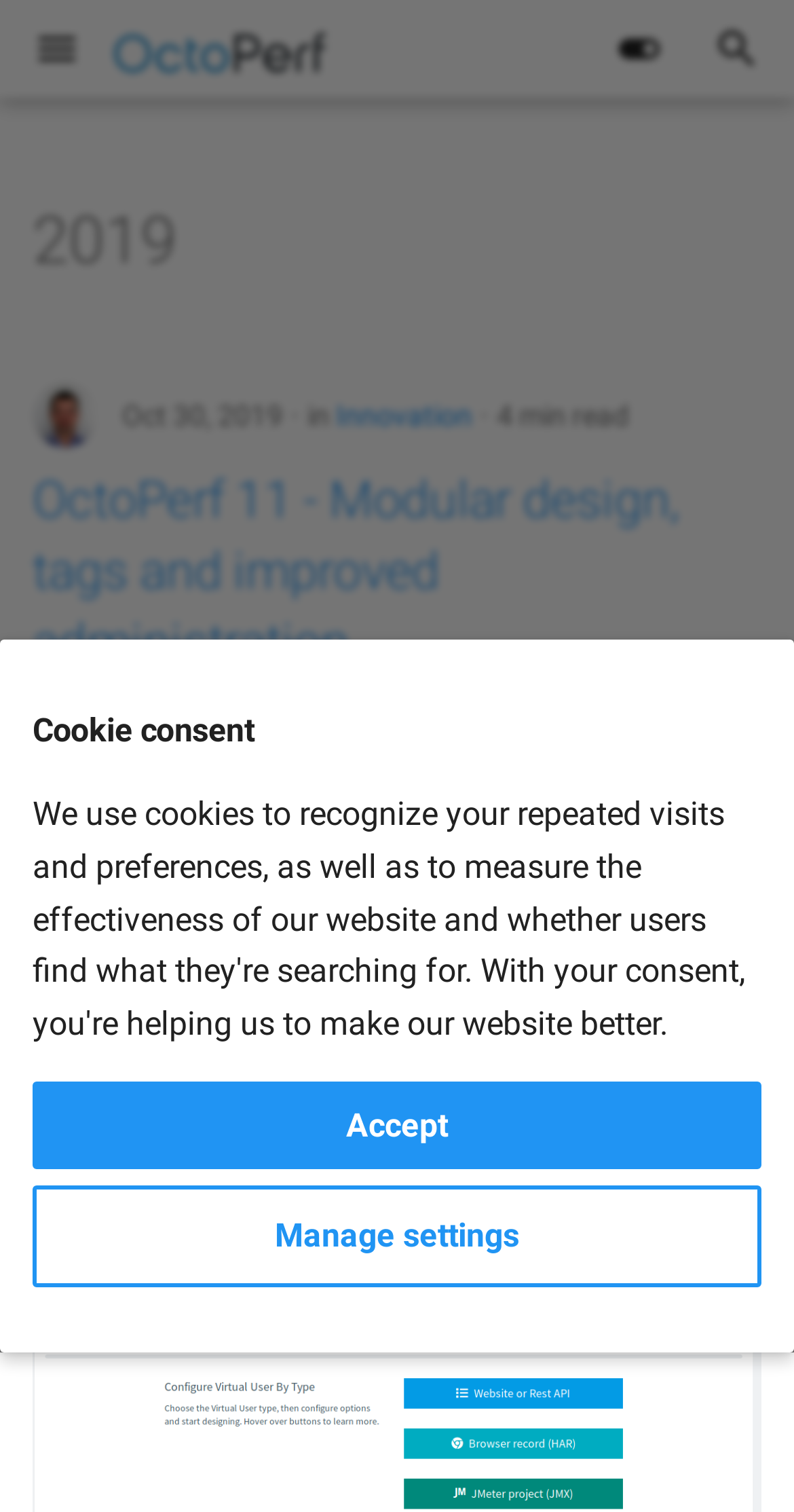Find the bounding box coordinates corresponding to the UI element with the description: "test fragments". The coordinates should be formatted as [left, top, right, bottom], with values as floats between 0 and 1.

[0.041, 0.605, 0.305, 0.63]